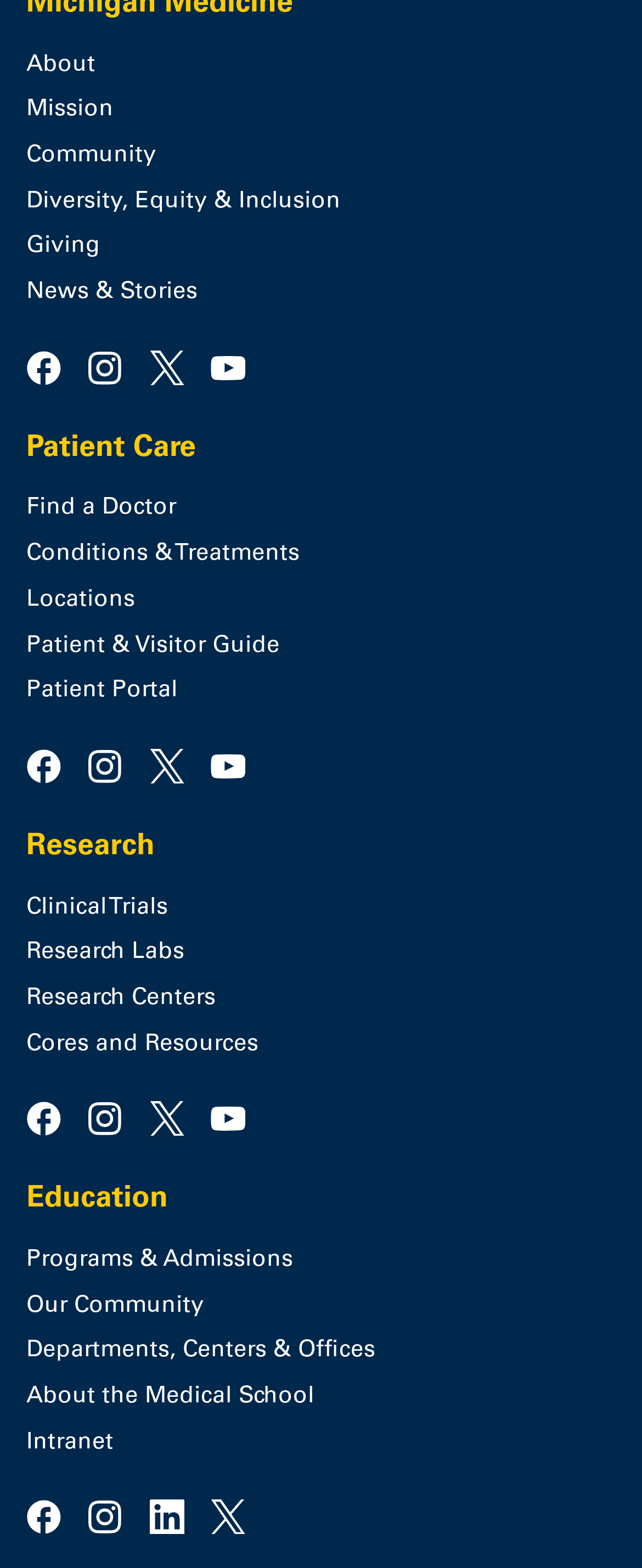Please provide a comprehensive answer to the question below using the information from the image: What is the last link in the Patient Care section?

I looked at the links under the Patient Care section and found that the last link is 'Patient Portal' with a bounding box coordinate of [0.041, 0.432, 0.959, 0.452].